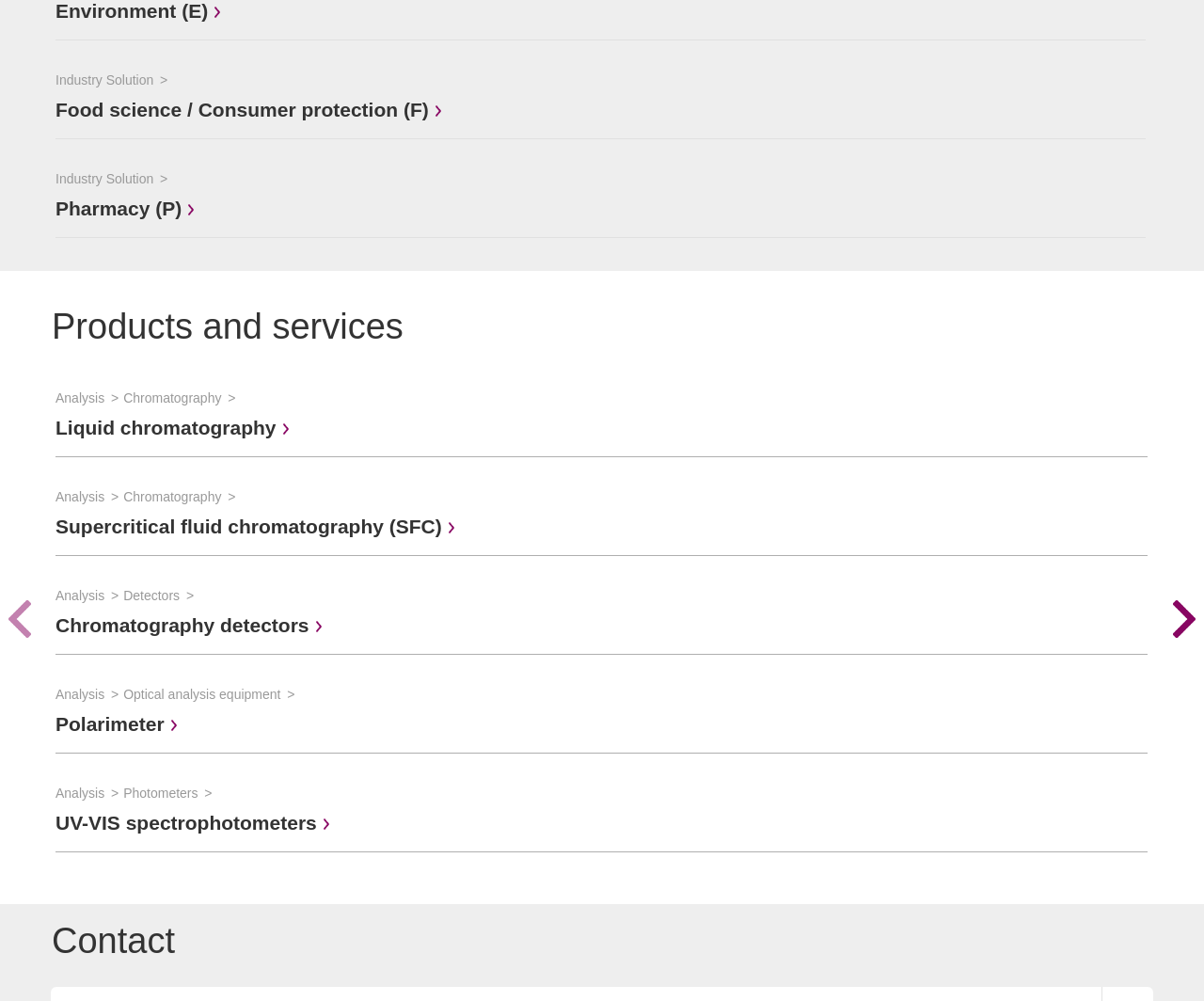Determine the bounding box coordinates of the region that needs to be clicked to achieve the task: "View Liquid chromatography".

[0.046, 0.416, 0.245, 0.438]